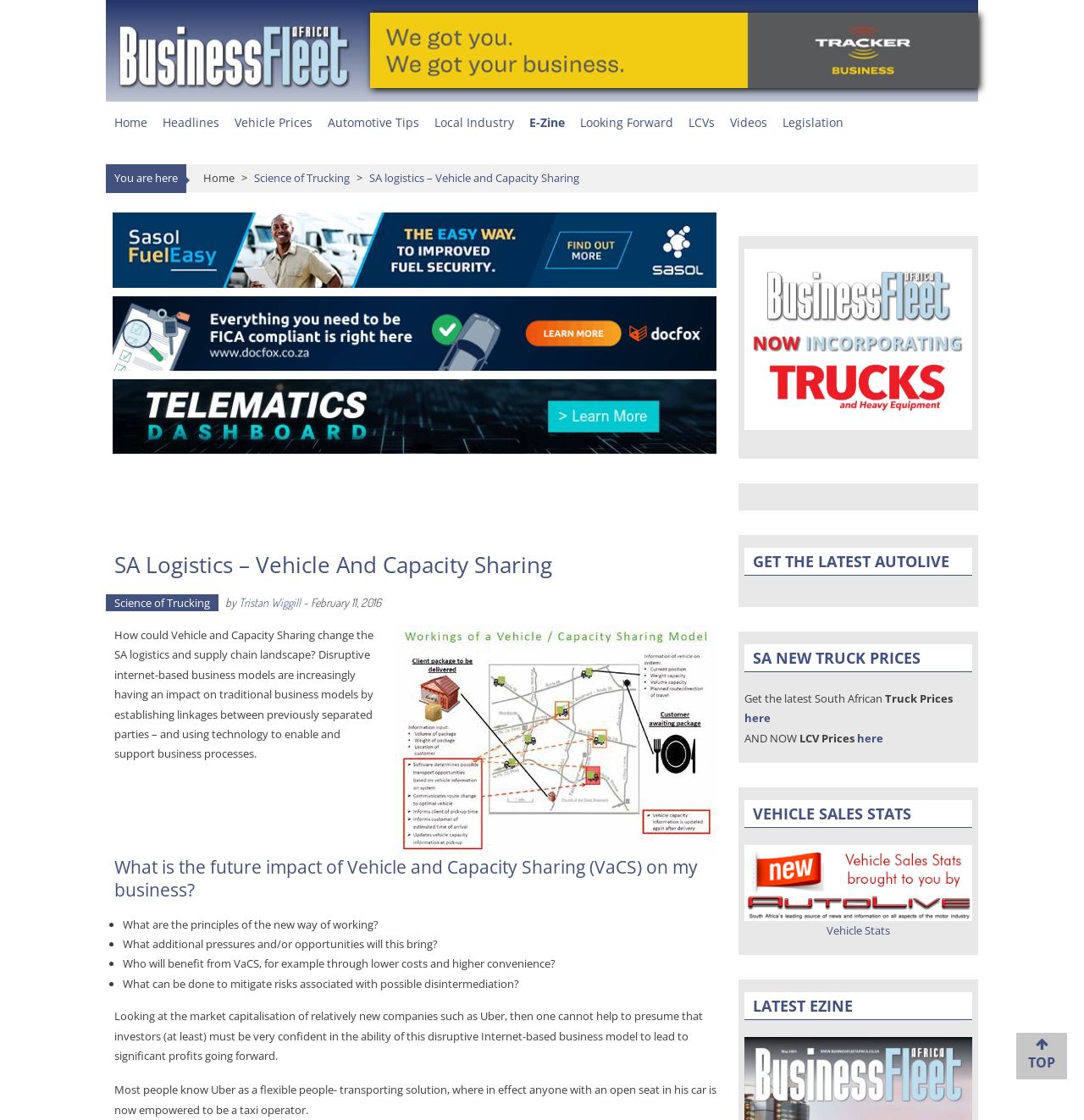Please specify the bounding box coordinates for the clickable region that will help you carry out the instruction: "Click the Facebook icon".

None